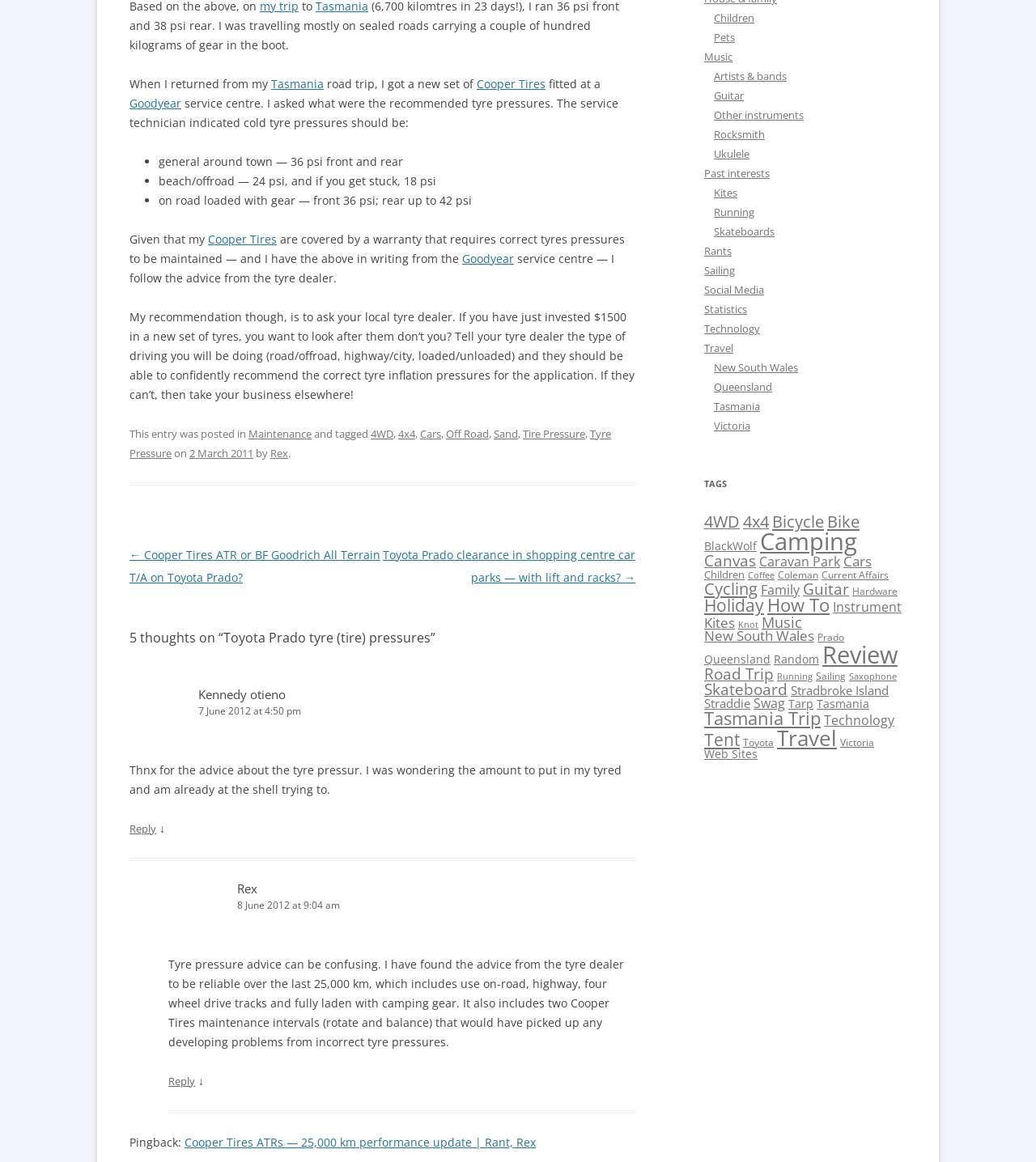Identify the bounding box coordinates for the region to click in order to carry out this instruction: "Click on the link 'Reply to Kennedy otieno'". Provide the coordinates using four float numbers between 0 and 1, formatted as [left, top, right, bottom].

[0.125, 0.707, 0.151, 0.719]